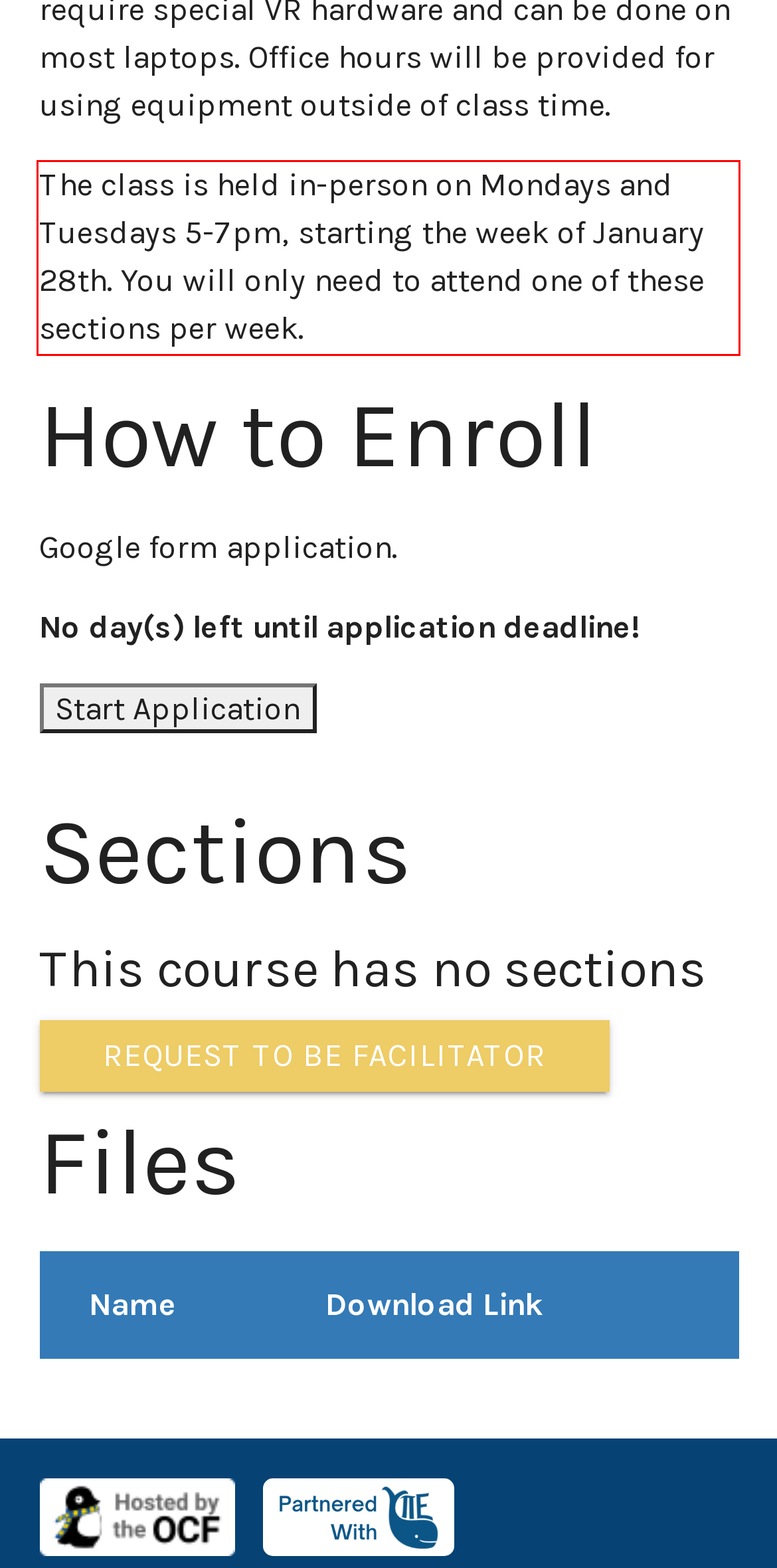Please perform OCR on the text within the red rectangle in the webpage screenshot and return the text content.

The class is held in-person on Mondays and Tuesdays 5-7pm, starting the week of January 28th. You will only need to attend one of these sections per week.